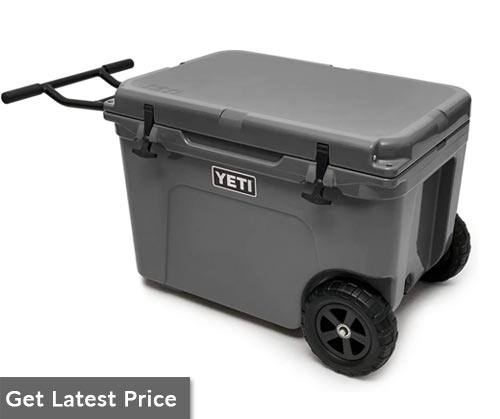Provide a short answer to the following question with just one word or phrase: How many cans can the YETI Tundra Haul hold?

Up to 90